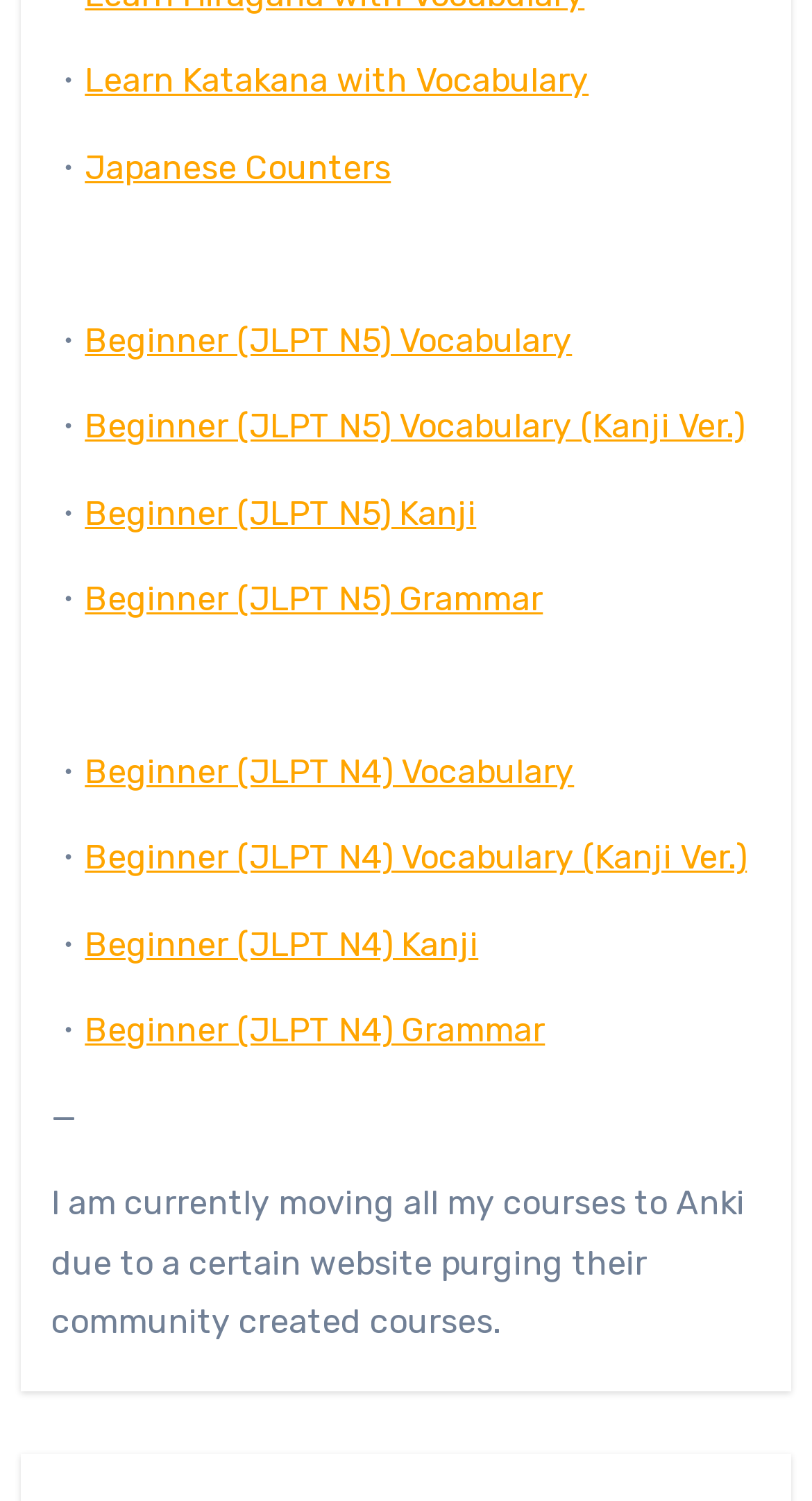What is the purpose of the dashes in the text?
Use the information from the screenshot to give a comprehensive response to the question.

The dashes (—) are used to separate the main content from a note or announcement at the bottom of the page, which mentions that the author is moving their courses to Anki.